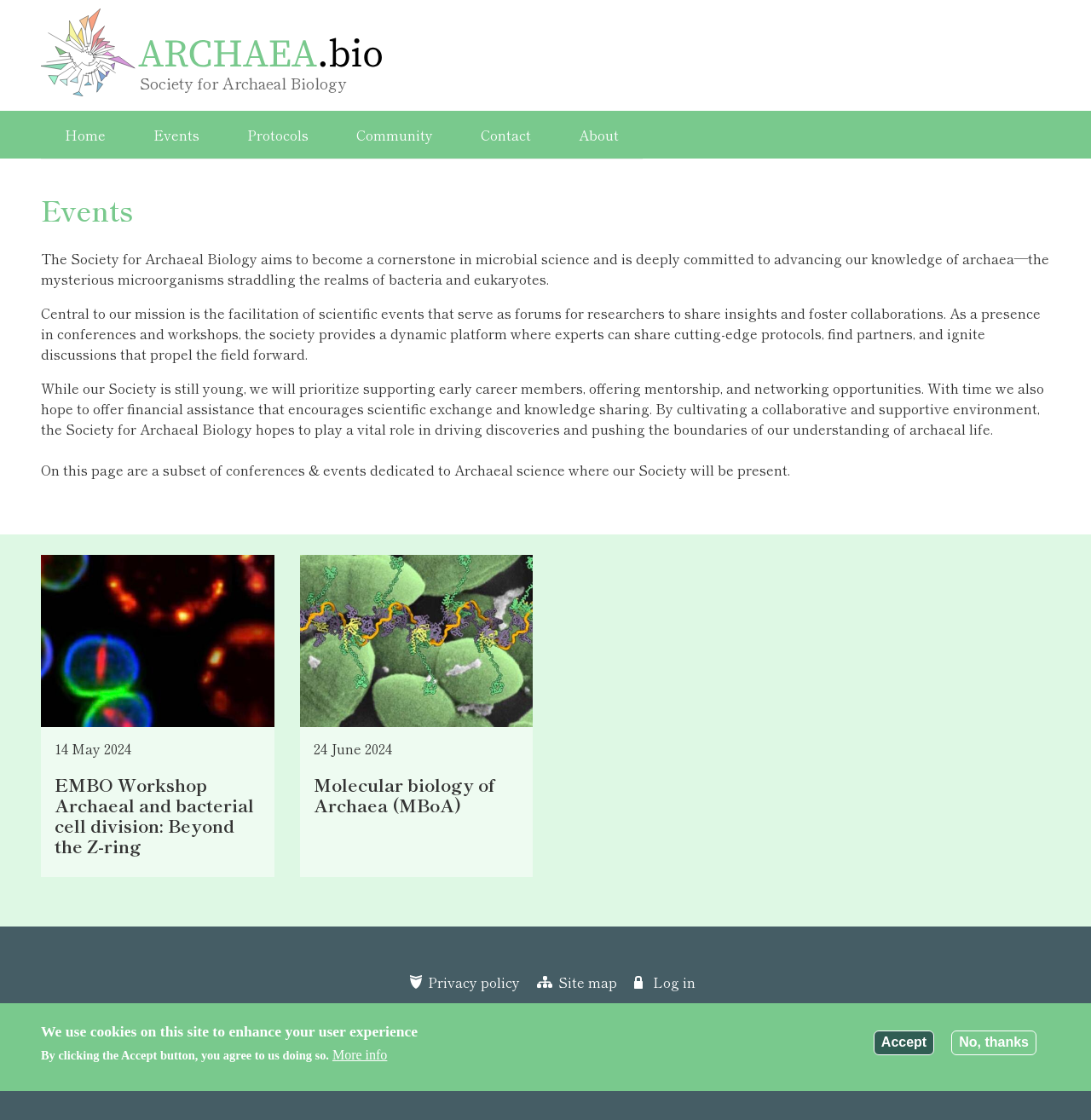Can you determine the bounding box coordinates of the area that needs to be clicked to fulfill the following instruction: "Check the MBoA event details"?

[0.275, 0.635, 0.488, 0.653]